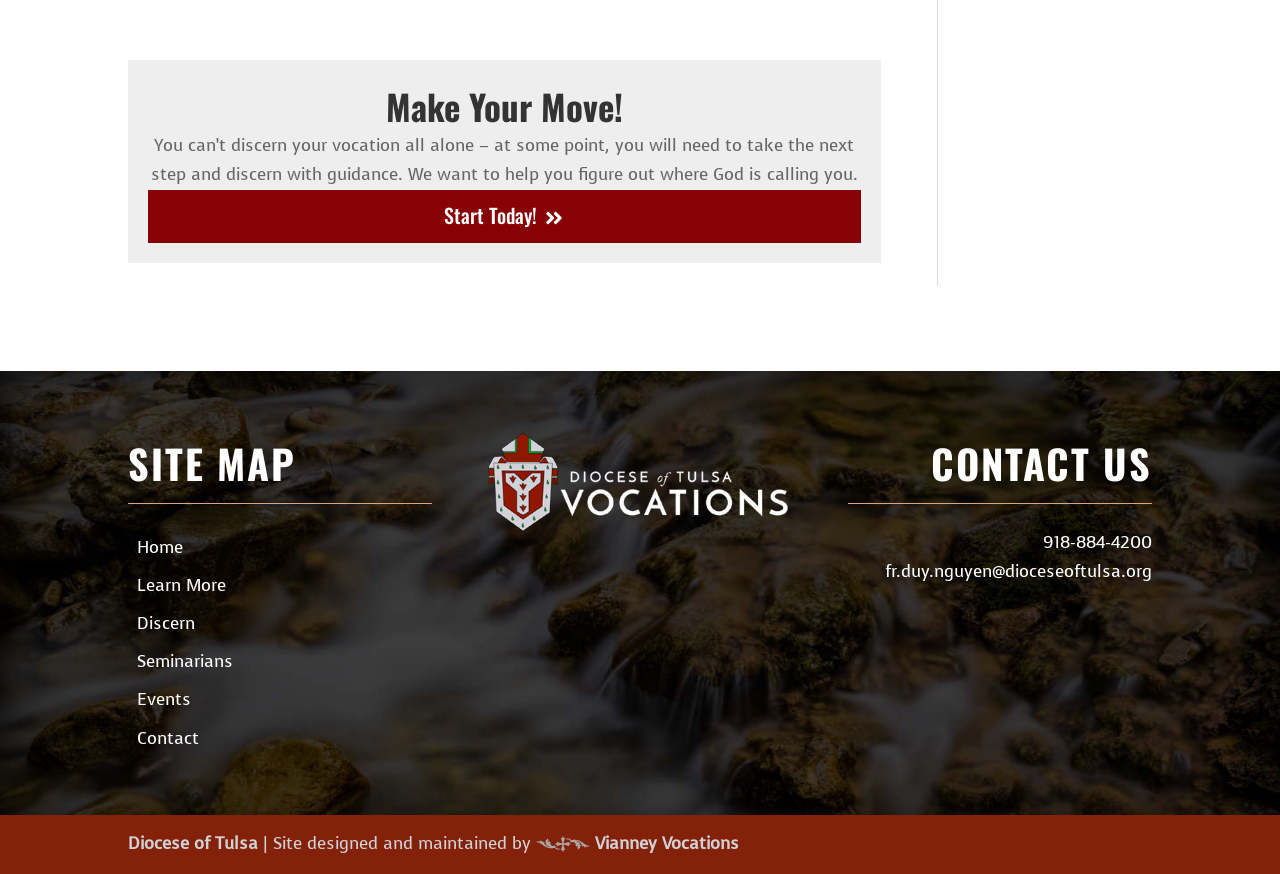How many links are there in the site map section?
Answer briefly with a single word or phrase based on the image.

6